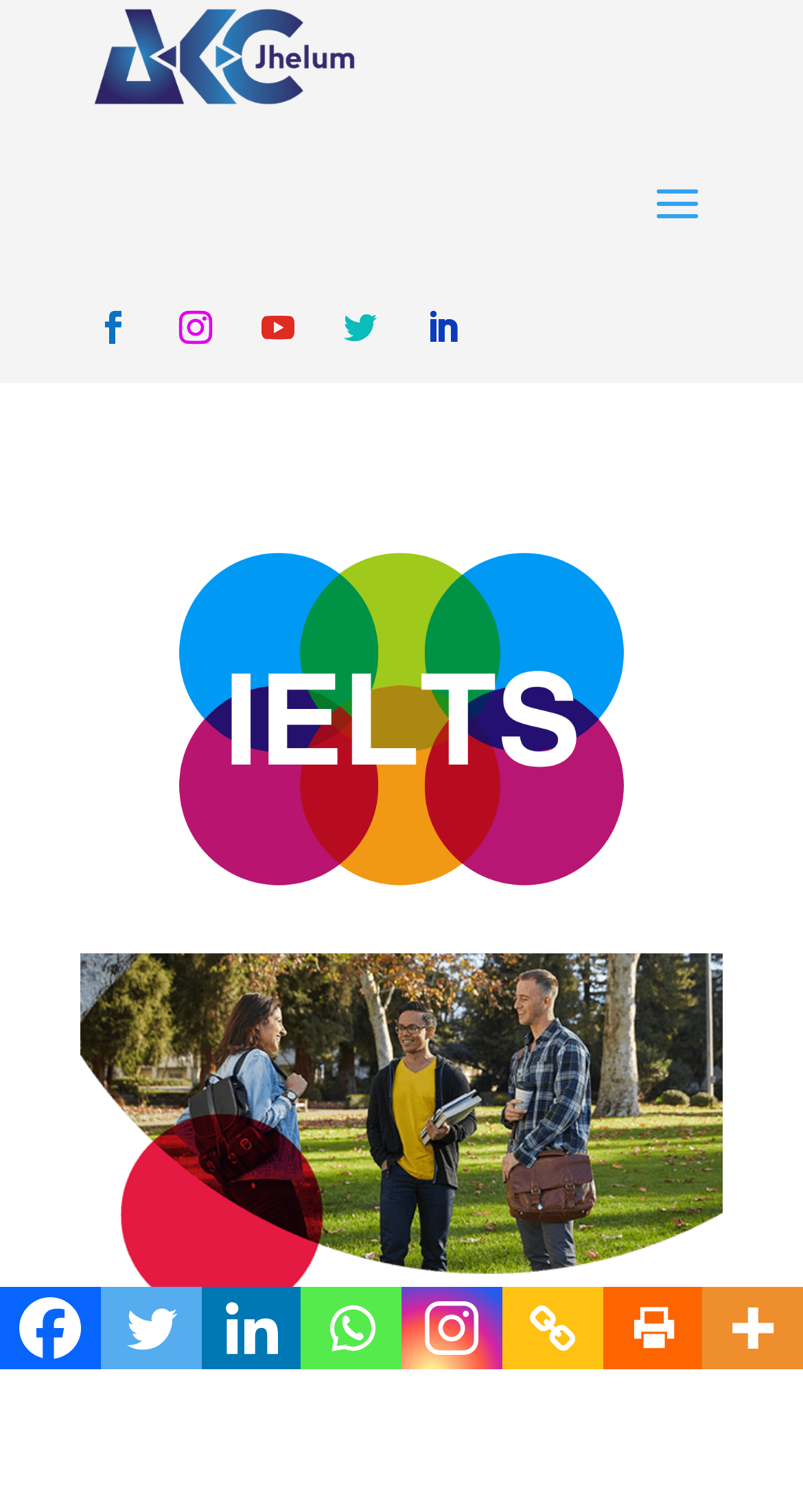Analyze the image and deliver a detailed answer to the question: What is the position of the Facebook link?

I analyzed the bounding box coordinates of the Facebook link, which are [0.0, 0.851, 0.125, 0.906], and compared them with the coordinates of other elements. Since the y1 and y2 values are close to 1, the Facebook link is located at the bottom of the webpage. The x1 value is 0, which means it is located at the leftmost part of the webpage, so the position of the Facebook link is top-left.